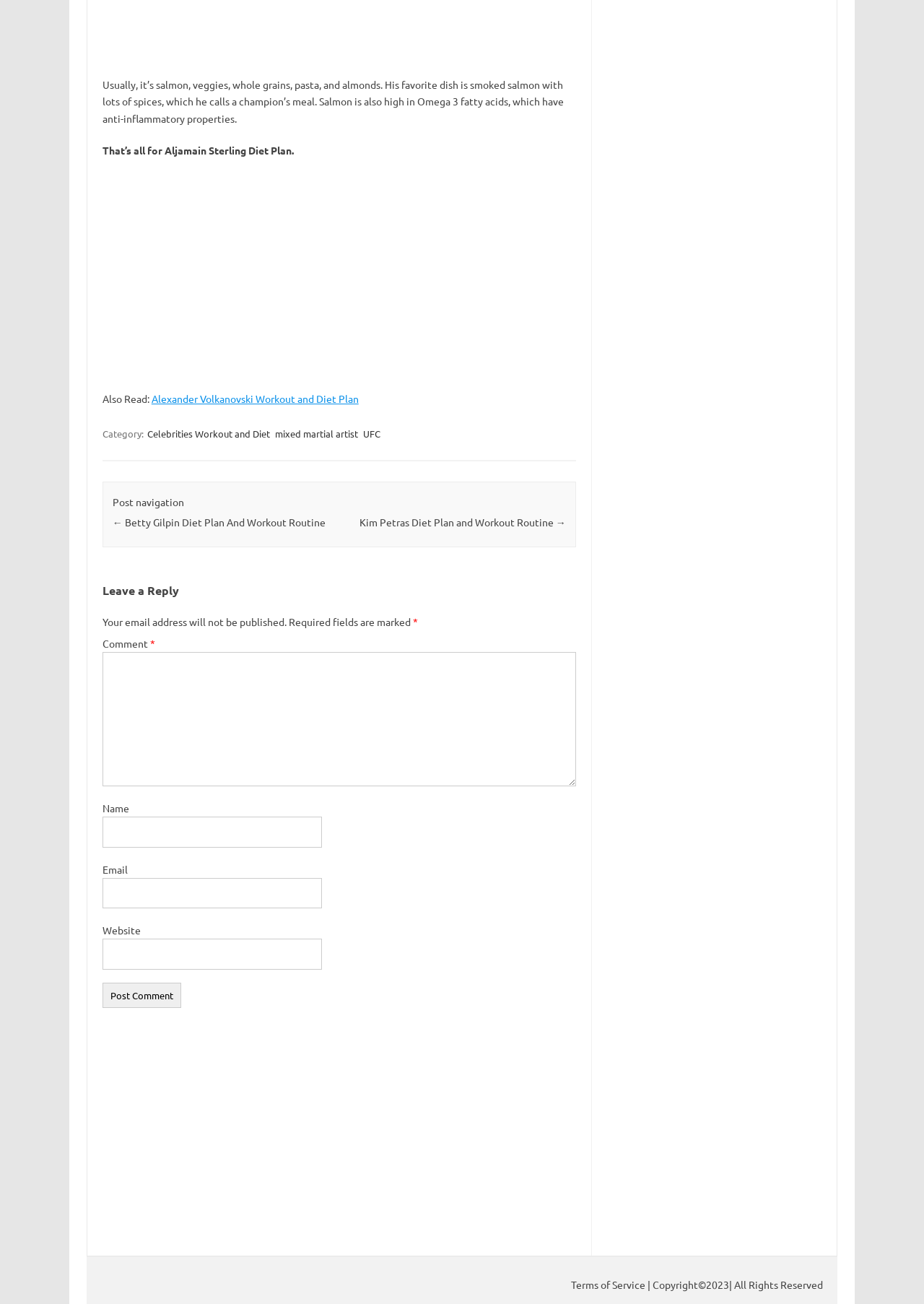Identify the bounding box coordinates for the element you need to click to achieve the following task: "Click on the link to read Alexander Volkanovski's workout and diet plan". Provide the bounding box coordinates as four float numbers between 0 and 1, in the form [left, top, right, bottom].

[0.164, 0.301, 0.388, 0.311]